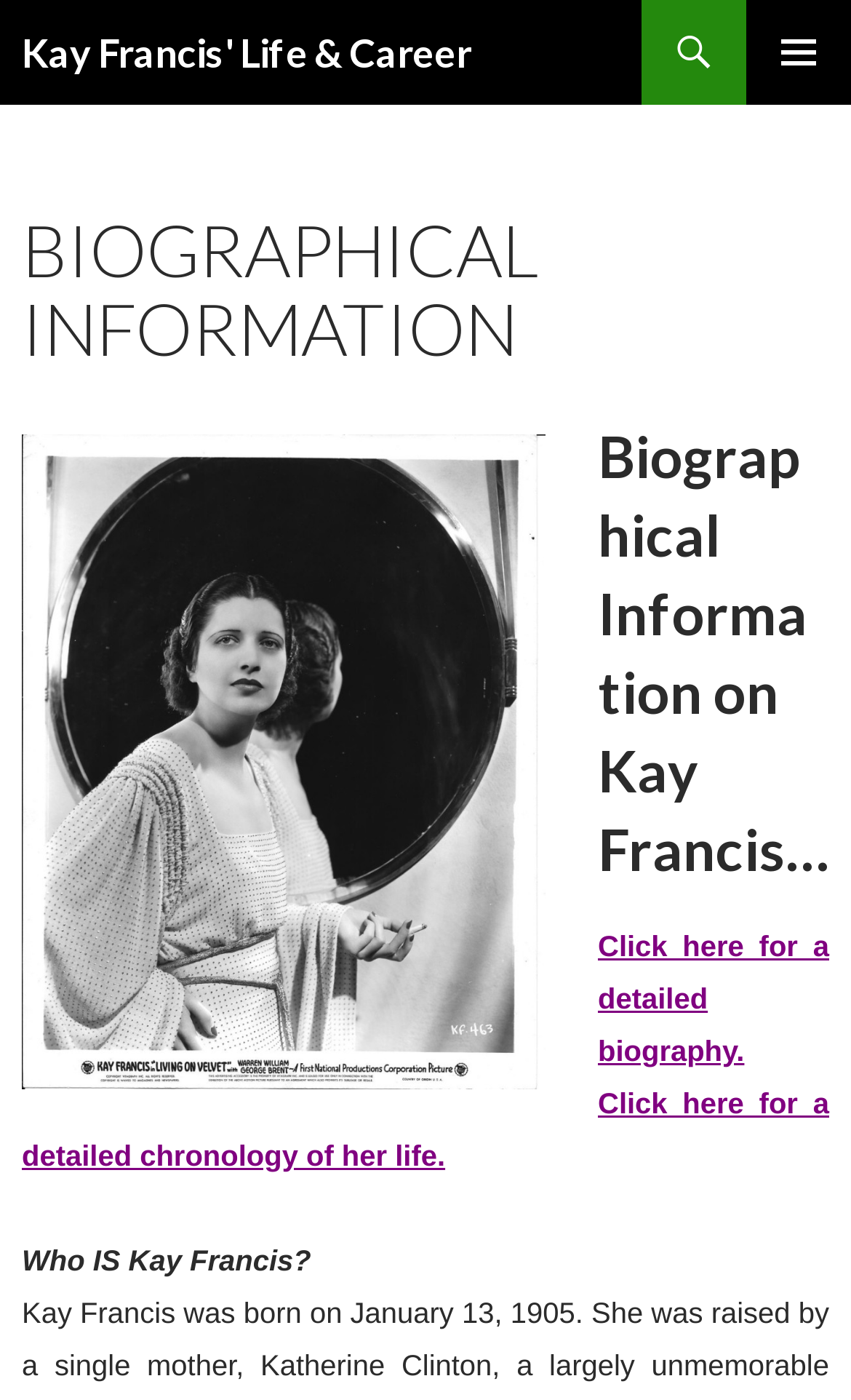Locate the bounding box of the UI element described by: "Primary Menu" in the given webpage screenshot.

[0.877, 0.0, 1.0, 0.075]